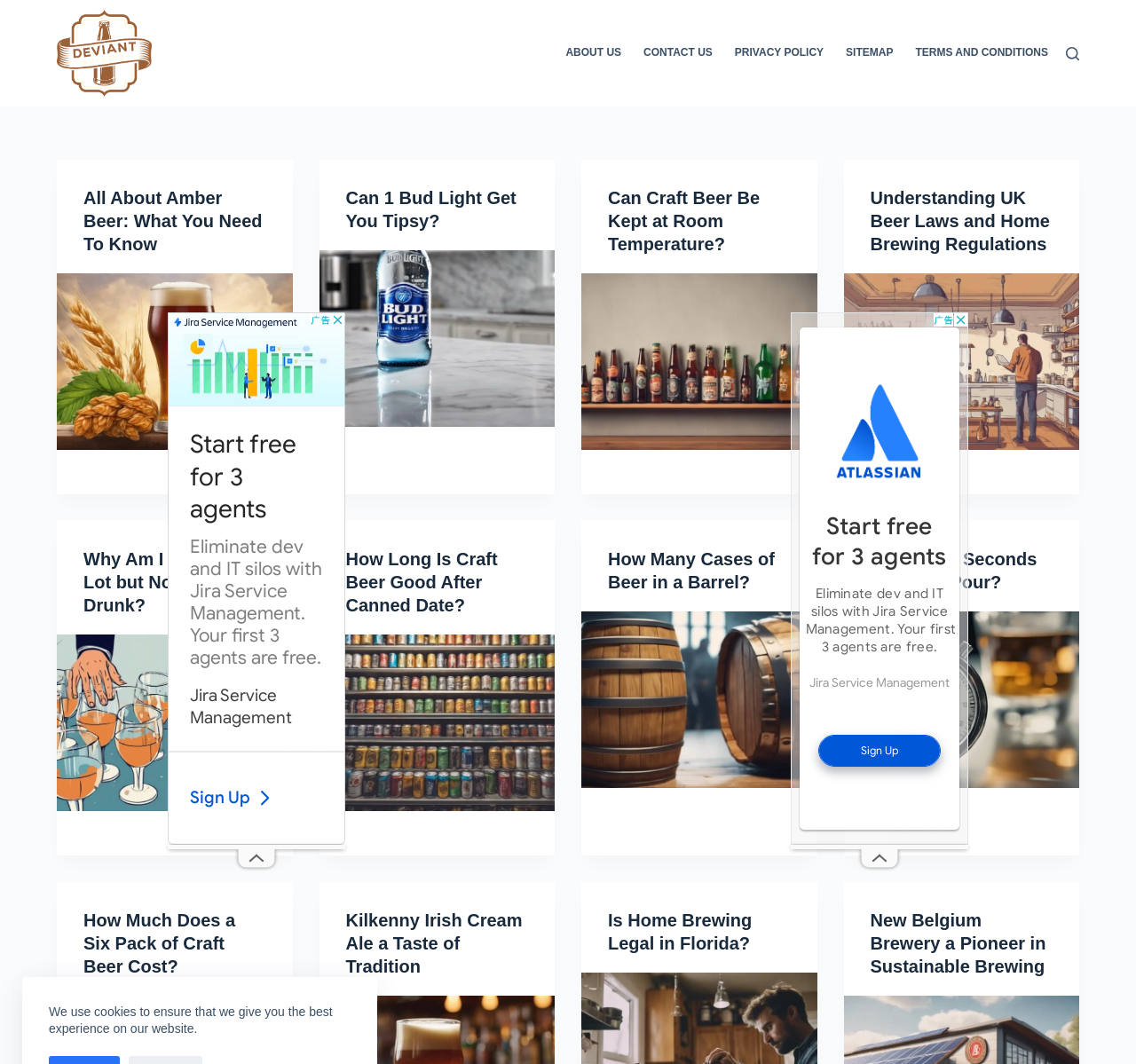Can you find the bounding box coordinates for the element that needs to be clicked to execute this instruction: "click the link to get in touch"? The coordinates should be given as four float numbers between 0 and 1, i.e., [left, top, right, bottom].

None